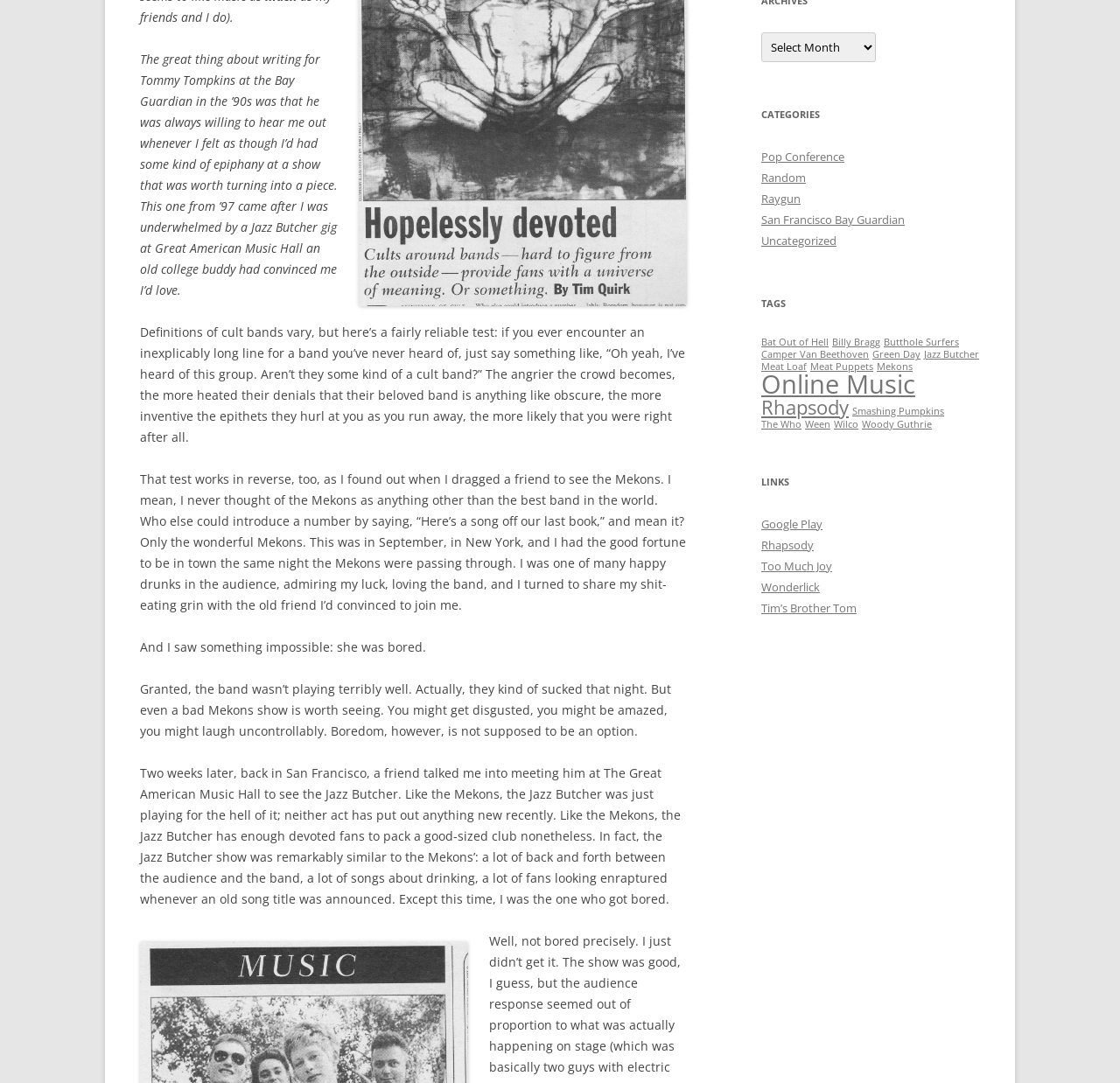From the webpage screenshot, predict the bounding box coordinates (top-left x, top-left y, bottom-right x, bottom-right y) for the UI element described here: San Francisco Bay Guardian

[0.68, 0.196, 0.808, 0.21]